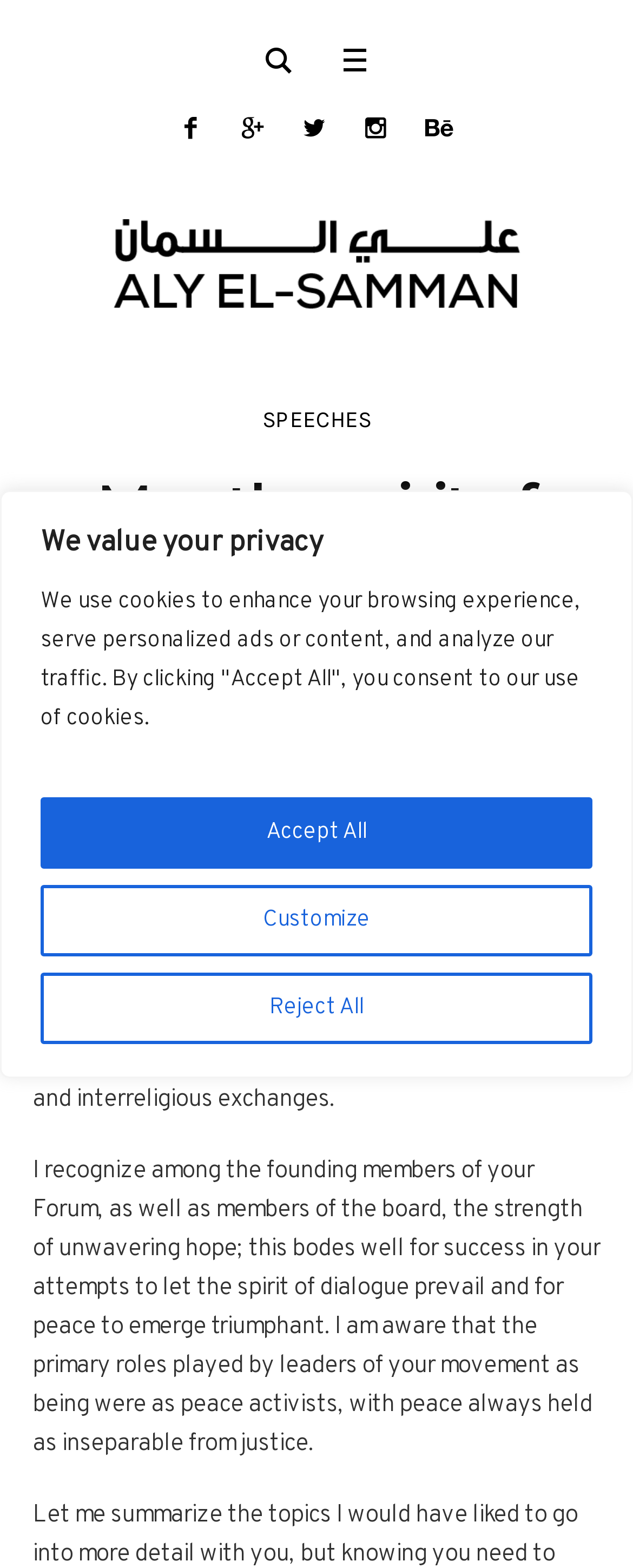Describe in detail what you see on the webpage.

This webpage appears to be a blog post or article page, with a focus on a speech or address given by Aly El-Samman at the Mediterranean Peace Forum in Lecce, Italy, on November 27-29, 2008. 

At the top of the page, there is a privacy notice with three buttons: "Customize", "Reject All", and "Accept All". Below this notice, there are several social media links and a profile picture of Aly El-Samman, which is also a link. 

The main content of the page is divided into two sections. The first section has a heading that reads "May the spirit of dialogue prevail" and is followed by the date "December 6, 2023". Below this, there is a byline that reads "BY ALY EL-SAMMAN" and a section that displays the number of comments and likes. 

The second section contains the main text of the speech, which is a lengthy passage that discusses the importance of dialogue and peace in the Mediterranean region. The text is divided into three paragraphs, with the first paragraph introducing the topic and the subsequent paragraphs elaborating on the importance of peace and justice. 

Throughout the page, there are several links and buttons, including social media links, a link to the speech title, and links to the author's name. The overall layout of the page is clean and easy to navigate, with clear headings and concise text.